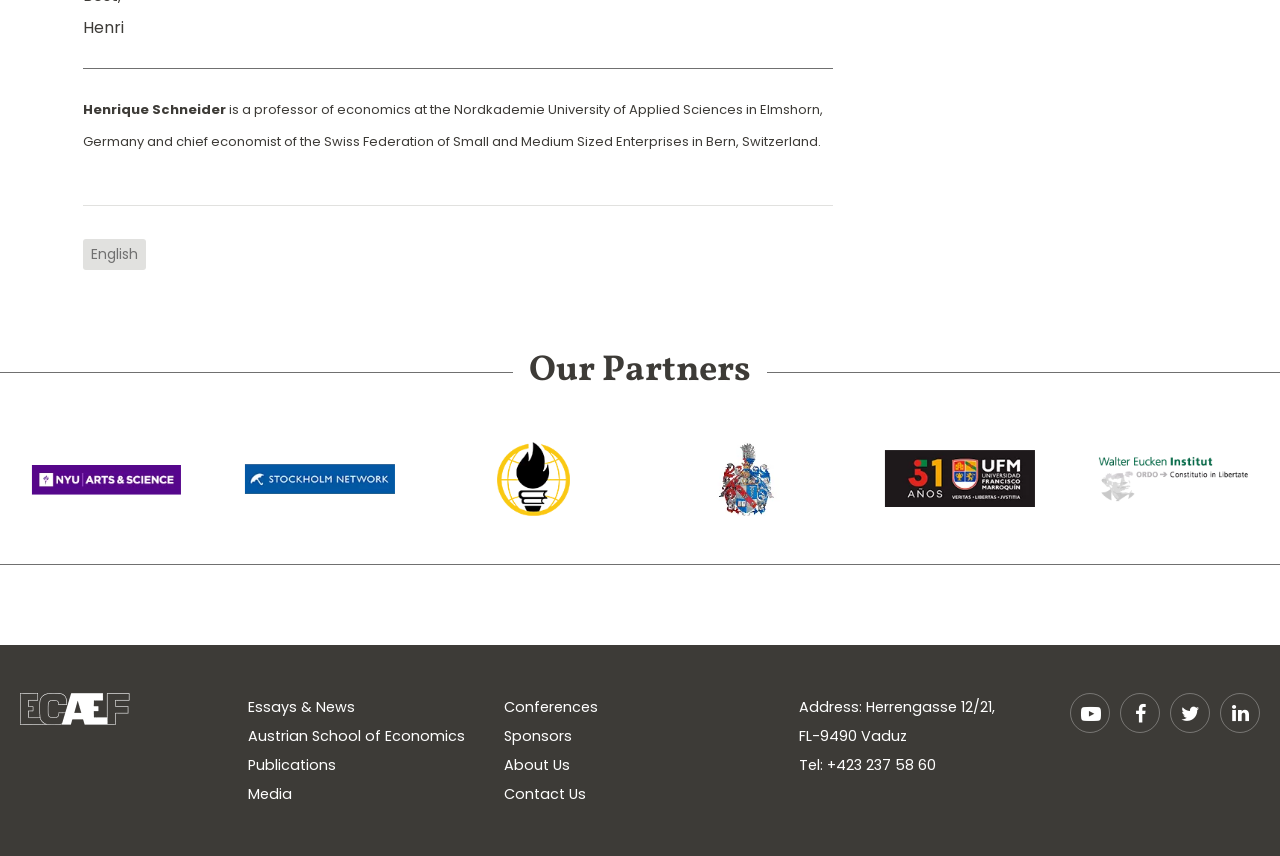Identify the bounding box coordinates for the region to click in order to carry out this instruction: "Open Instagram". Provide the coordinates using four float numbers between 0 and 1, formatted as [left, top, right, bottom].

None